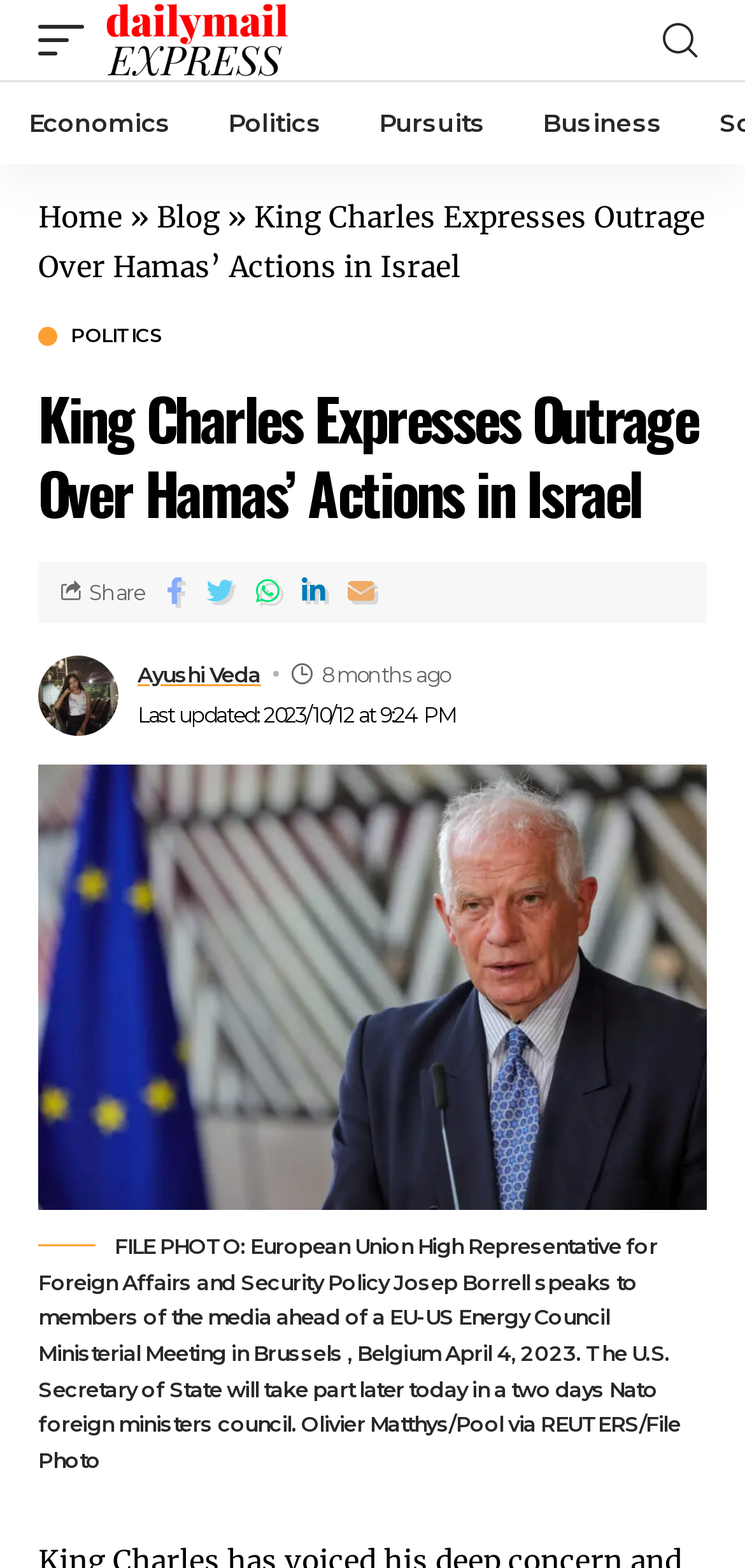Using the description: "parent_node: Ayushi Veda", determine the UI element's bounding box coordinates. Ensure the coordinates are in the format of four float numbers between 0 and 1, i.e., [left, top, right, bottom].

[0.051, 0.418, 0.159, 0.469]